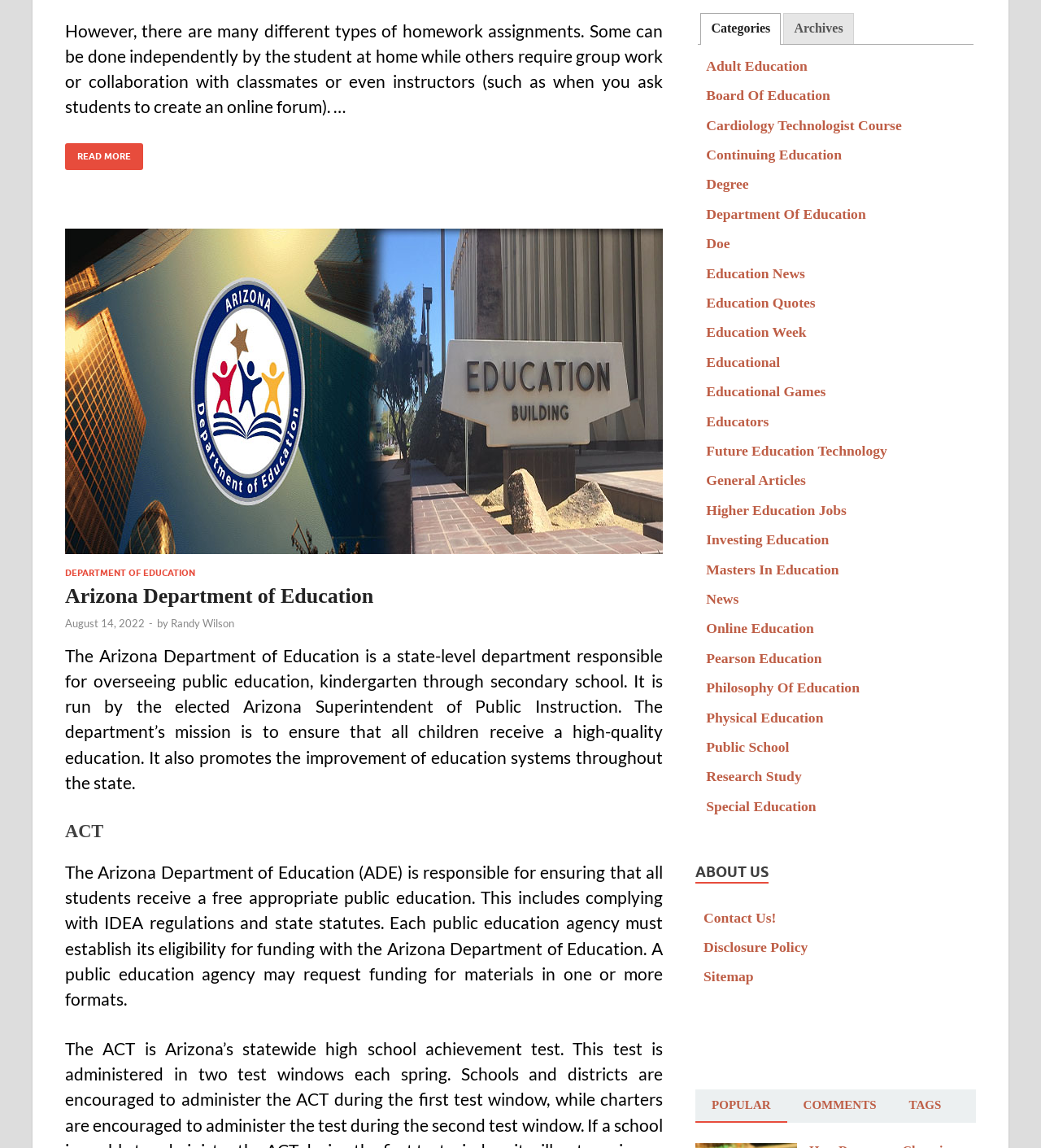What is the name of the author of the article?
Please give a detailed and elaborate answer to the question based on the image.

The author of the article is Randy Wilson, as indicated by the link element with ID 1455.